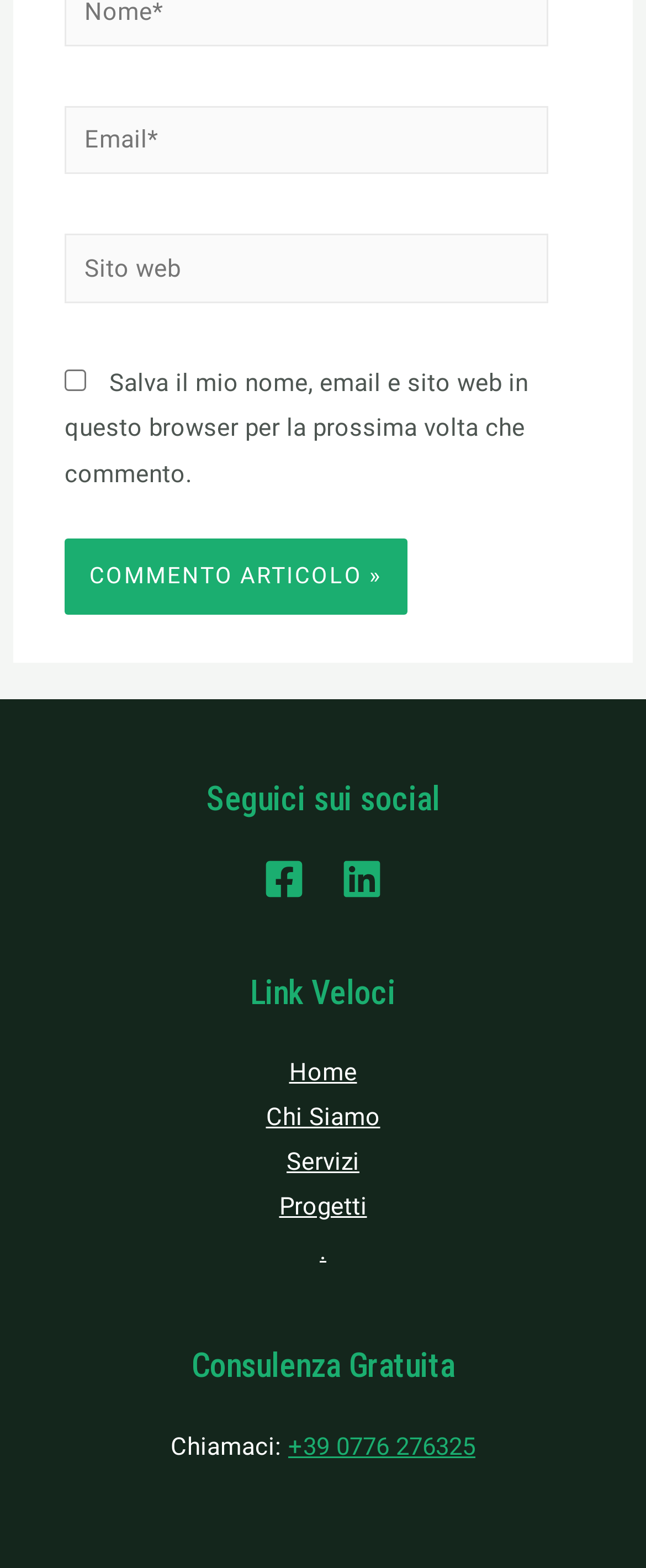Please identify the bounding box coordinates of the element I should click to complete this instruction: 'Access Kul's profile'. The coordinates should be given as four float numbers between 0 and 1, like this: [left, top, right, bottom].

None